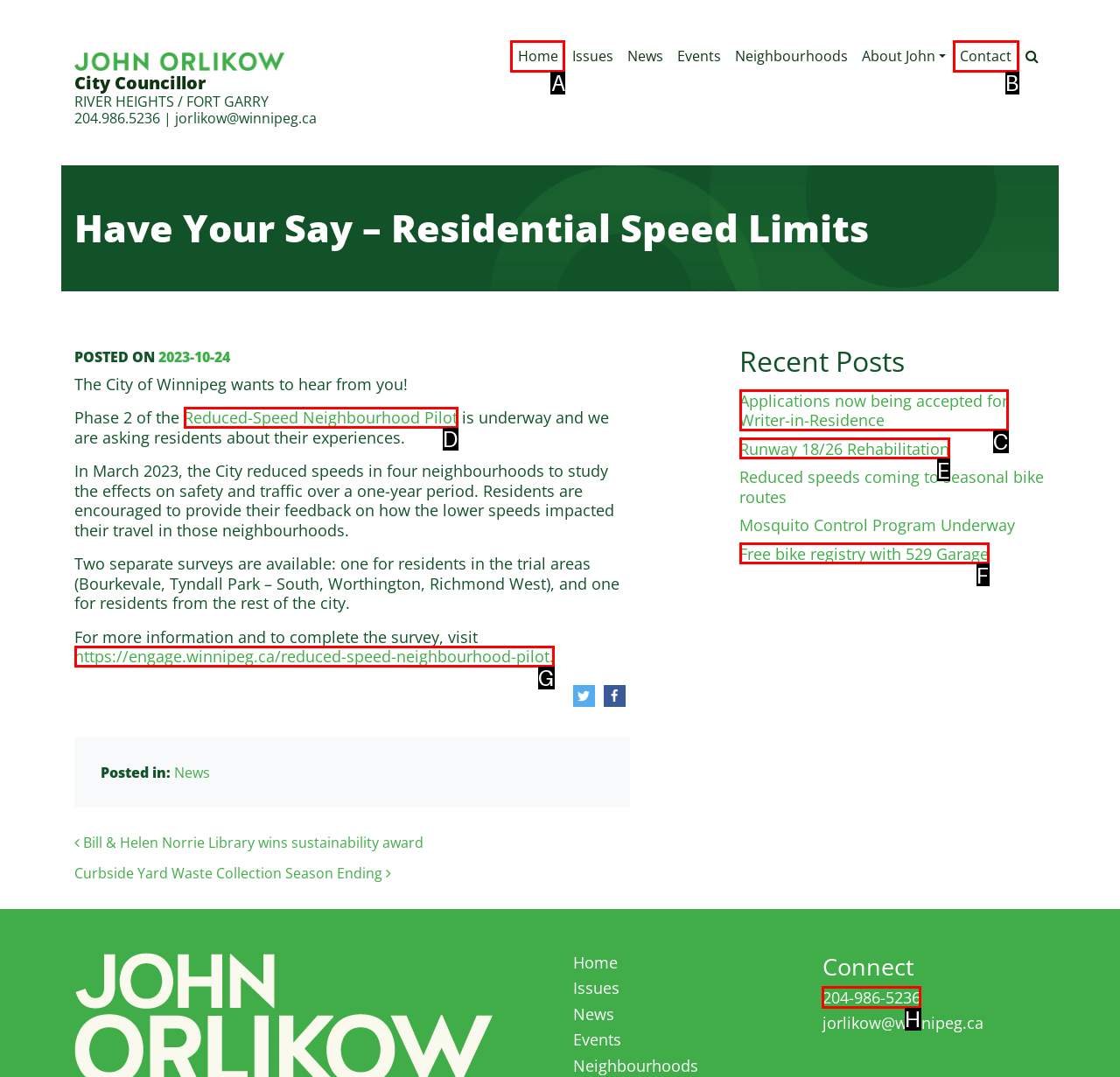Which option should you click on to fulfill this task: Call 204-986-5236? Answer with the letter of the correct choice.

H